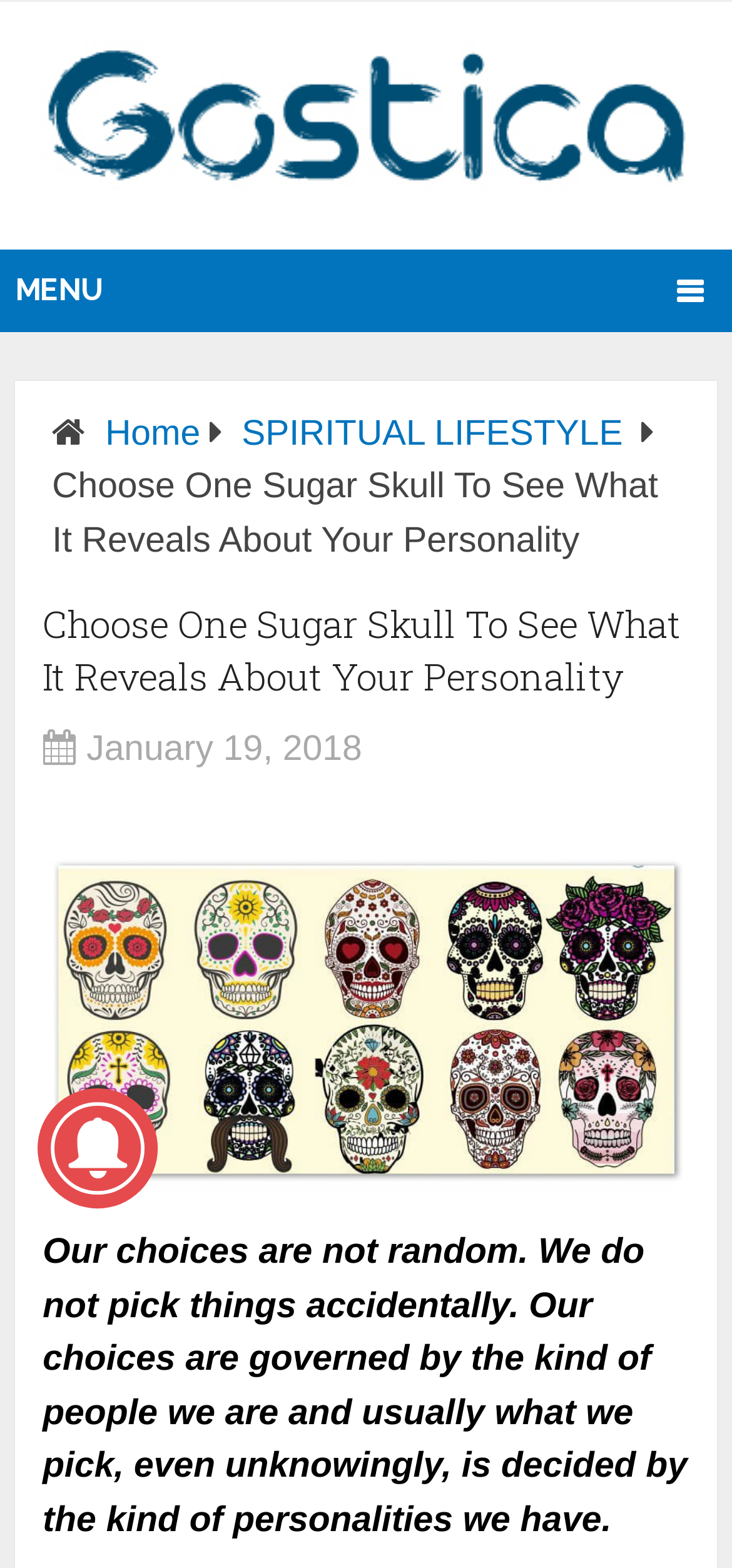Offer a detailed explanation of the webpage layout and contents.

The webpage is about a personality test that involves choosing a sugar skull. At the top left of the page, there is a heading that reads "GOSTICA" with a link and an image of the same name. Below this, there is a menu link with an icon, which expands to reveal links to "Home" and "SPIRITUAL LIFESTYLE".

The main content of the page is a heading that reads "Choose One Sugar Skull To See What It Reveals About Your Personality", which is centered near the top of the page. Below this, there is a static text that displays the same message. Further down, there is a smaller text that reads "January 19, 2018", which appears to be a date.

The main image of the page is a large image of a sugar skull, which takes up most of the middle section of the page. Below this image, there is a paragraph of text that explains how our choices are influenced by our personalities.

At the bottom of the page, there is a small image, but its purpose is unclear. Overall, the page has a simple layout with a clear focus on the sugar skull image and the personality test.